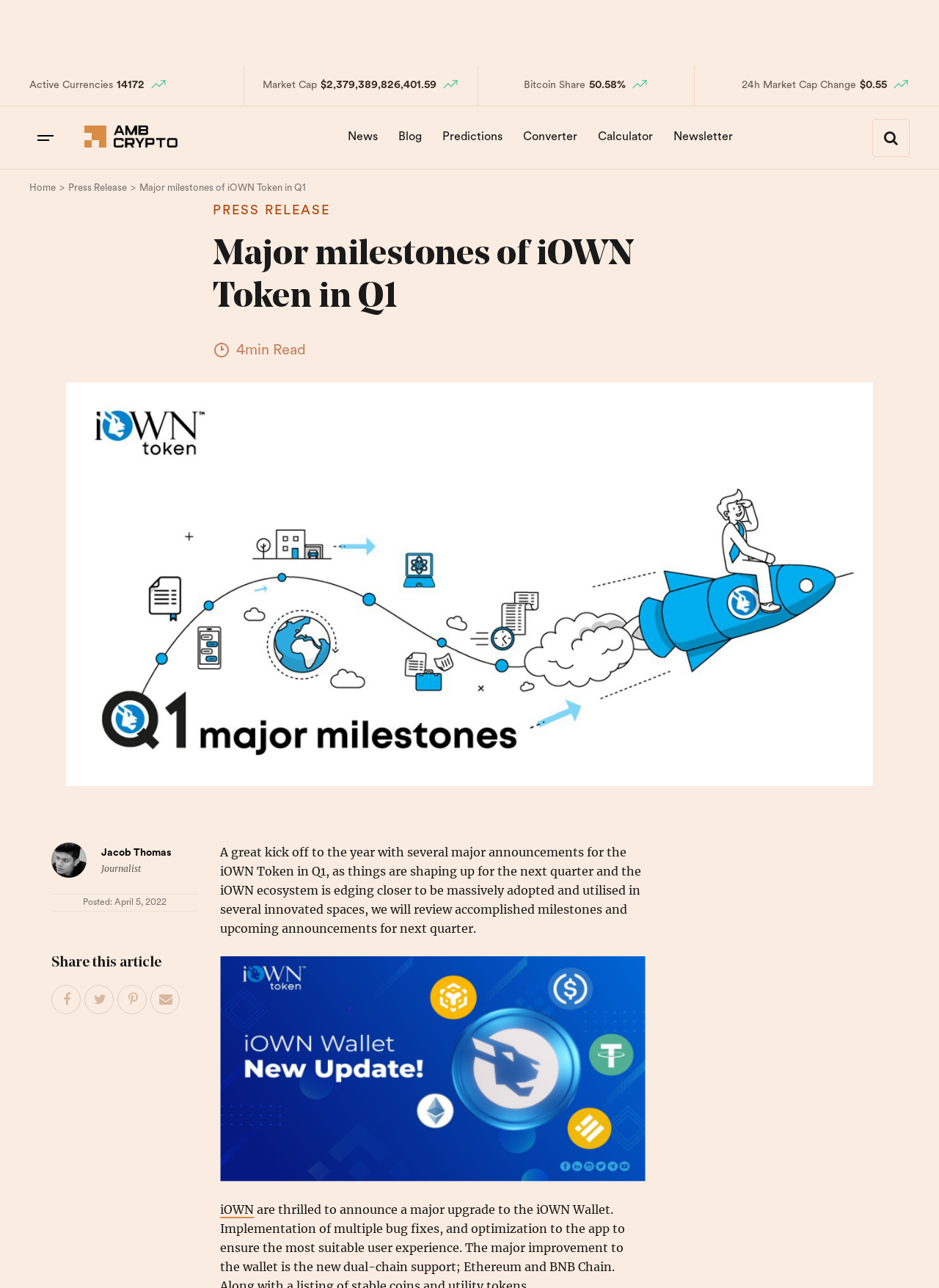Bounding box coordinates are specified in the format (top-left x, top-left y, bottom-right x, bottom-right y). All values are floating point numbers bounded between 0 and 1. Please provide the bounding box coordinate of the region this sentence describes: Newsletter

[0.708, 0.092, 0.79, 0.121]